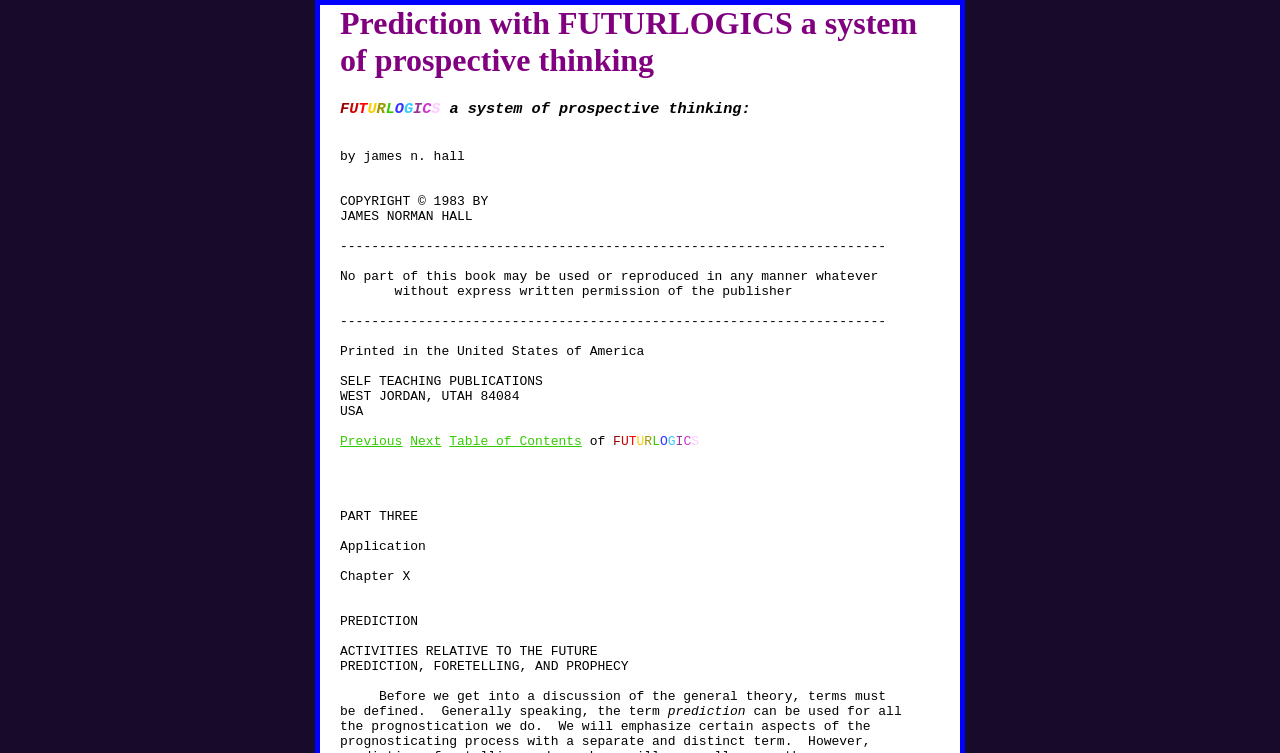Respond with a single word or short phrase to the following question: 
What is the name of the system mentioned in the heading?

FUTURLOGICS